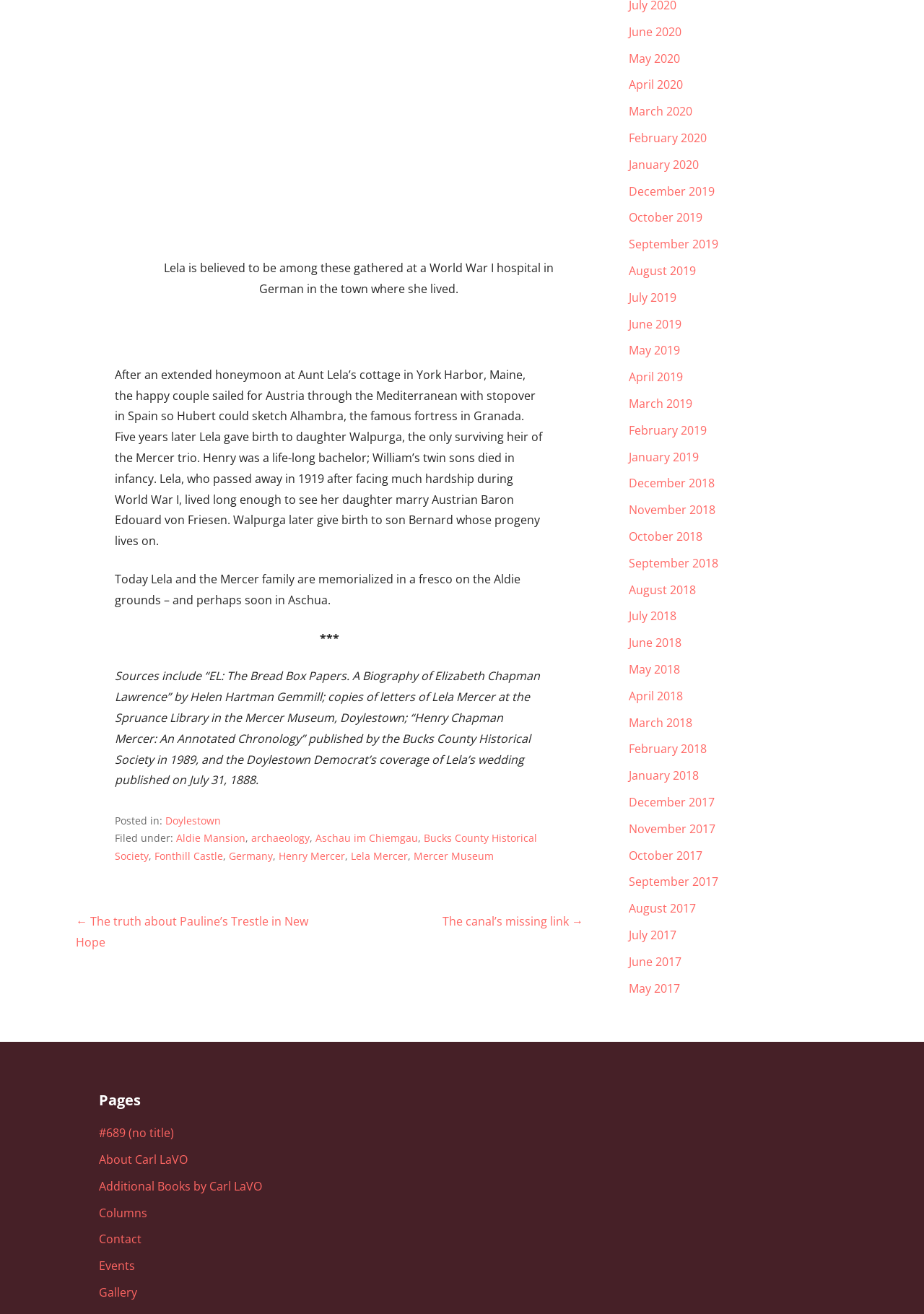Find the bounding box coordinates of the clickable element required to execute the following instruction: "Read about Henry Mercer". Provide the coordinates as four float numbers between 0 and 1, i.e., [left, top, right, bottom].

[0.302, 0.646, 0.374, 0.656]